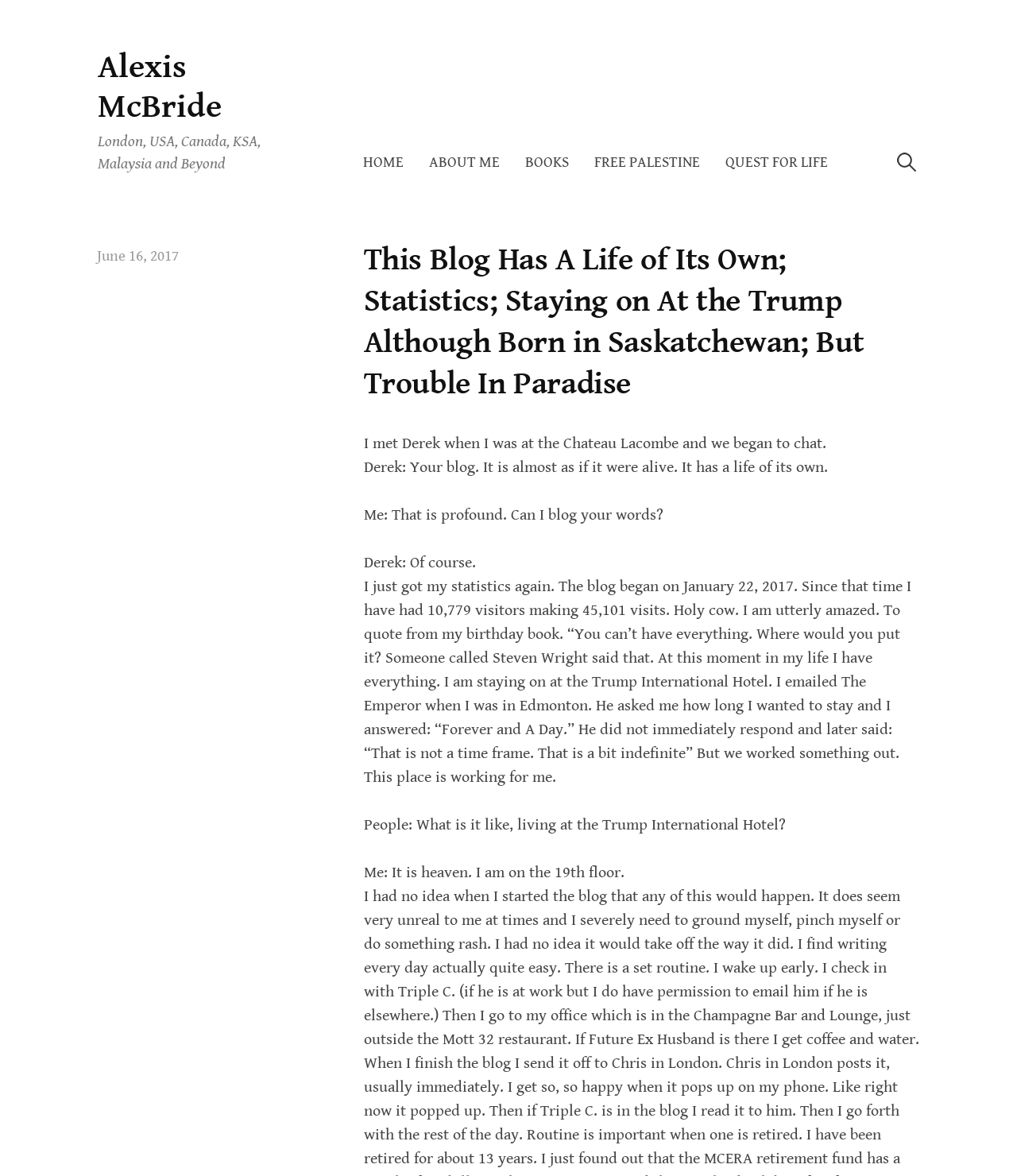What is the name of the author of this blog?
Please craft a detailed and exhaustive response to the question.

The name of the author can be found in the top-left corner of the webpage, where it says 'Alexis McBride' in a link format.